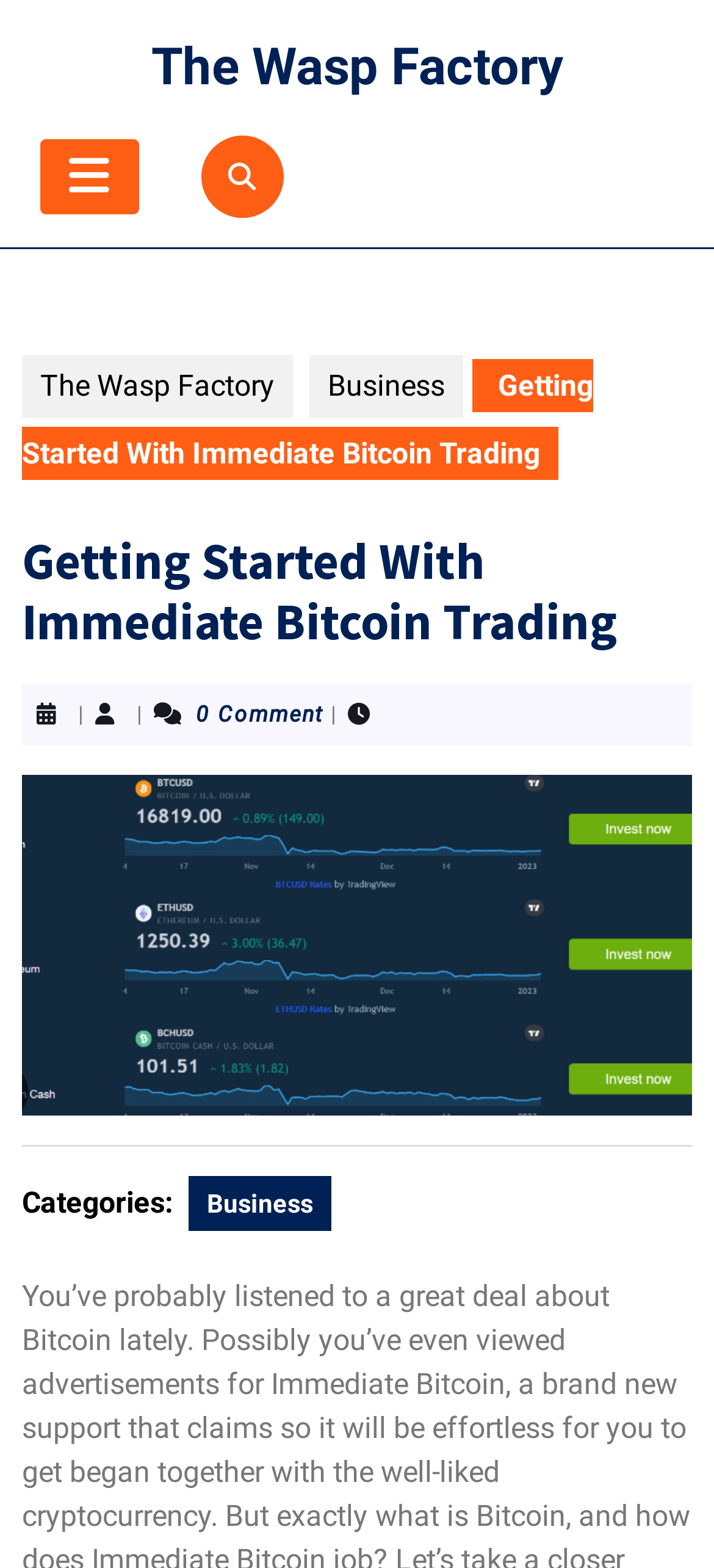How many categories are listed?
Based on the content of the image, thoroughly explain and answer the question.

I counted the number of categories listed by looking at the static text 'Categories:' and the link element 'Business' below it, which suggests that there is only one category listed.